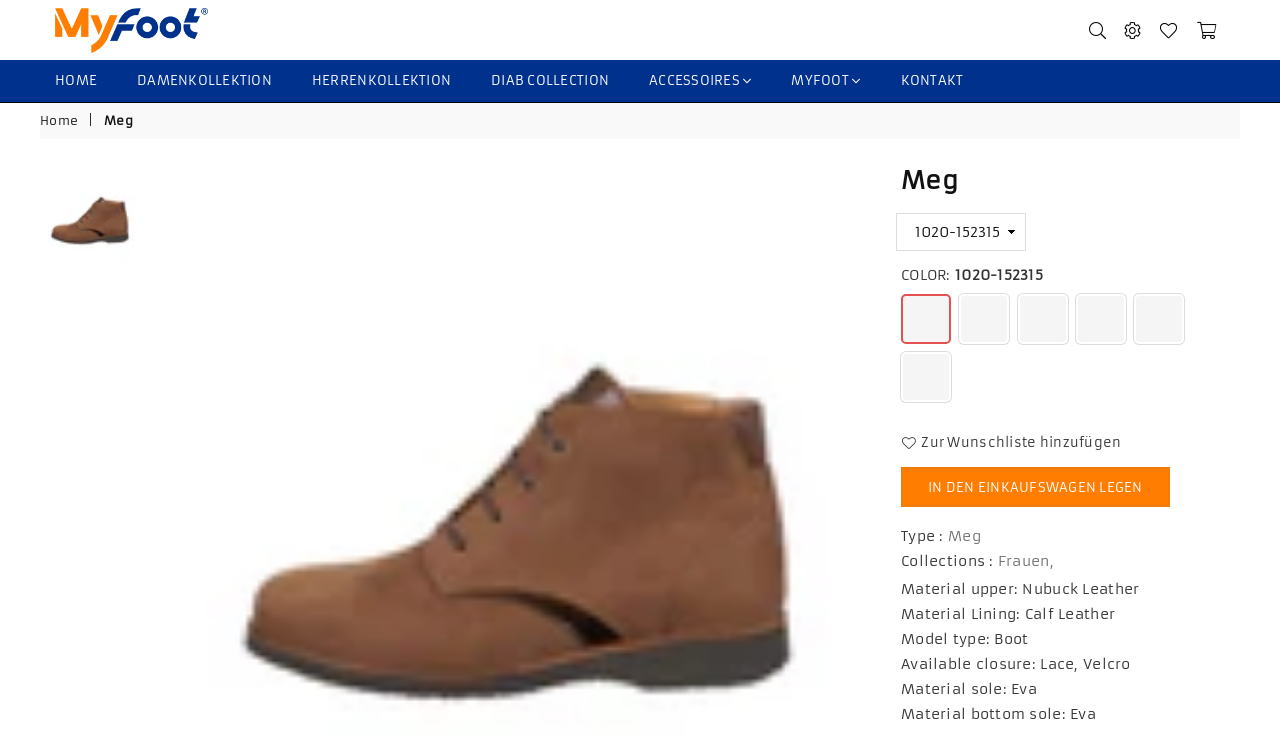Provide the bounding box coordinates of the area you need to click to execute the following instruction: "Go to home page".

[0.031, 0.083, 0.088, 0.137]